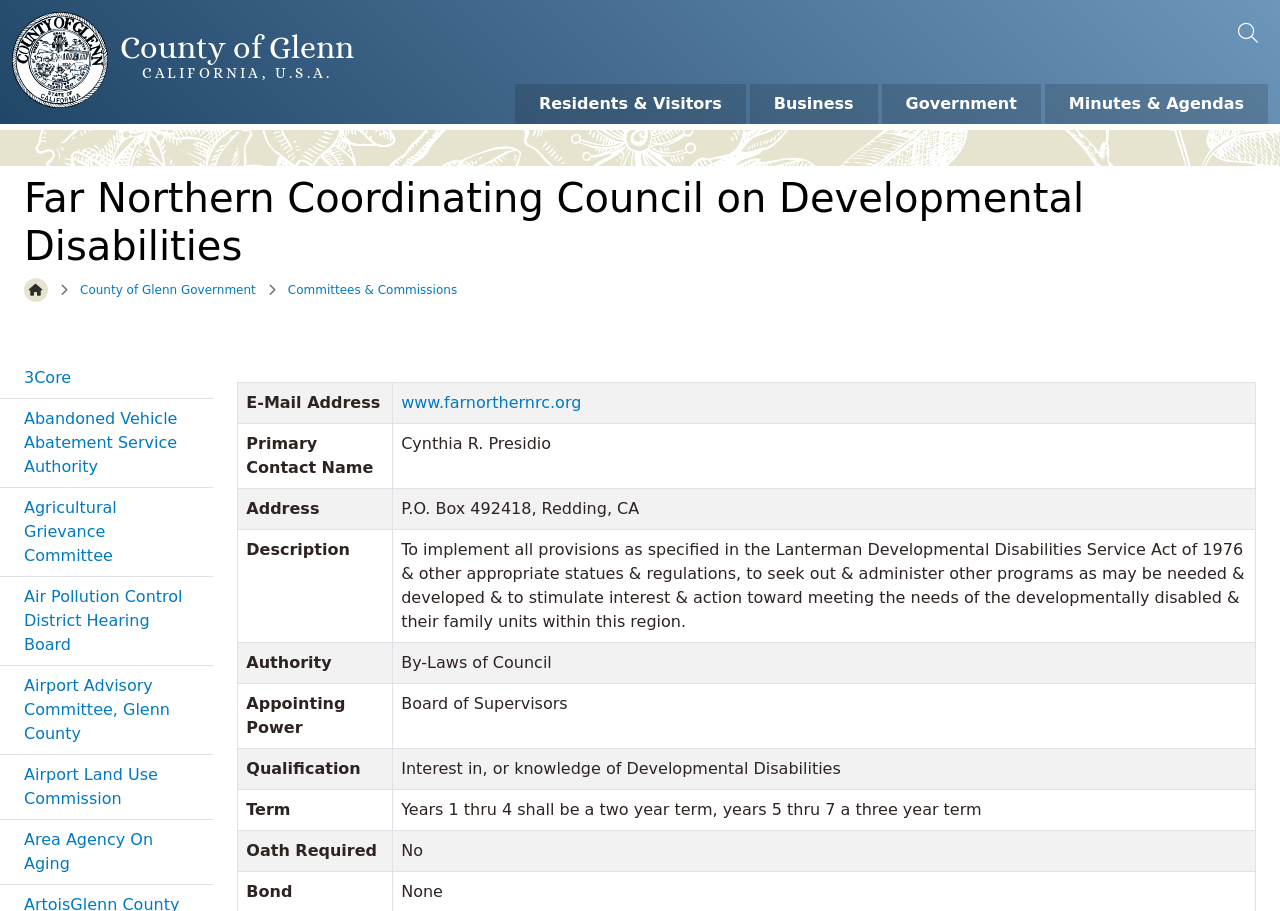Using the webpage screenshot, find the UI element described by Agricultural Grievance Committee. Provide the bounding box coordinates in the format (top-left x, top-left y, bottom-right x, bottom-right y), ensuring all values are floating point numbers between 0 and 1.

[0.0, 0.536, 0.167, 0.632]